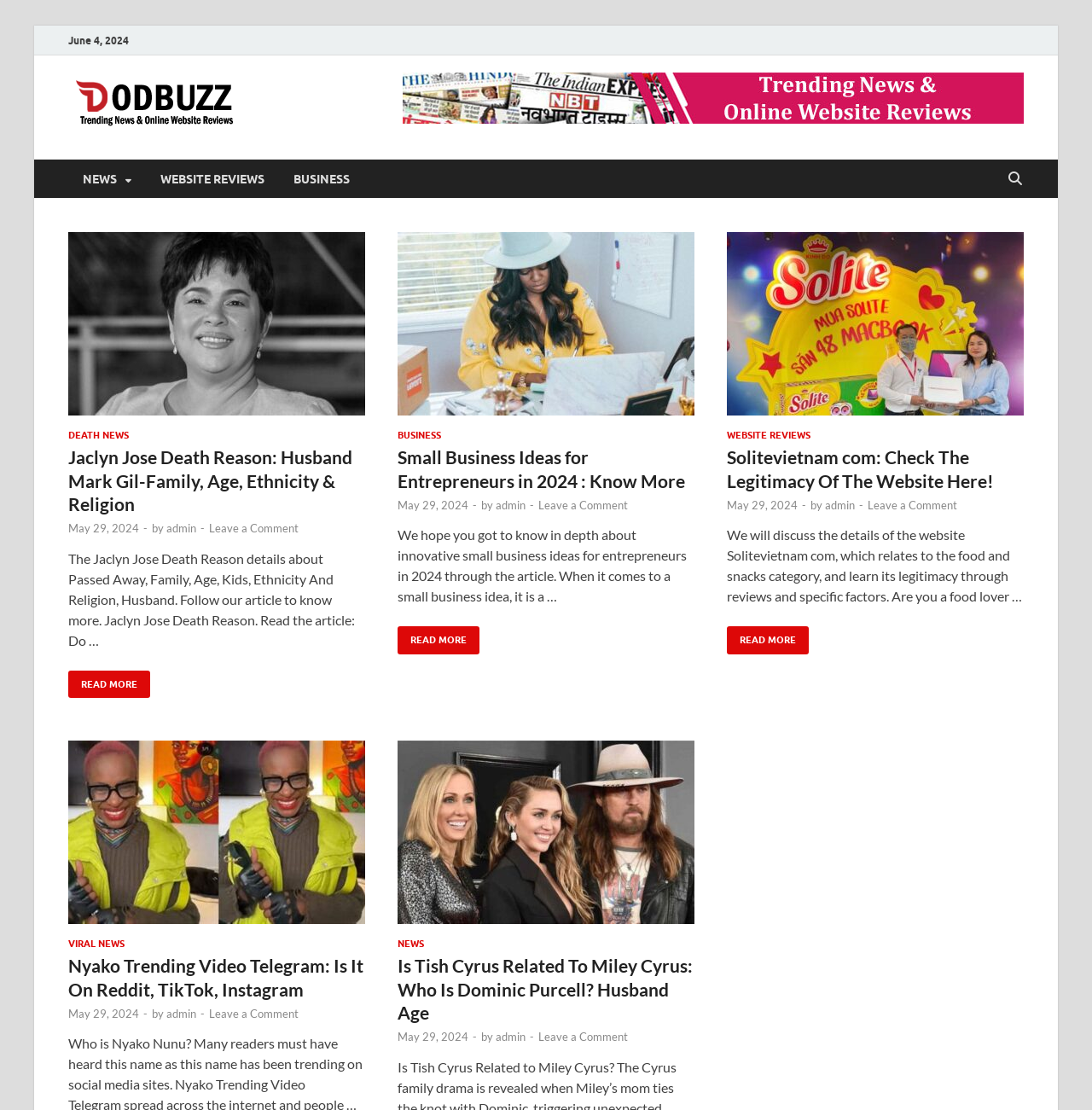Bounding box coordinates should be in the format (top-left x, top-left y, bottom-right x, bottom-right y) and all values should be floating point numbers between 0 and 1. Determine the bounding box coordinate for the UI element described as: Admissions

None